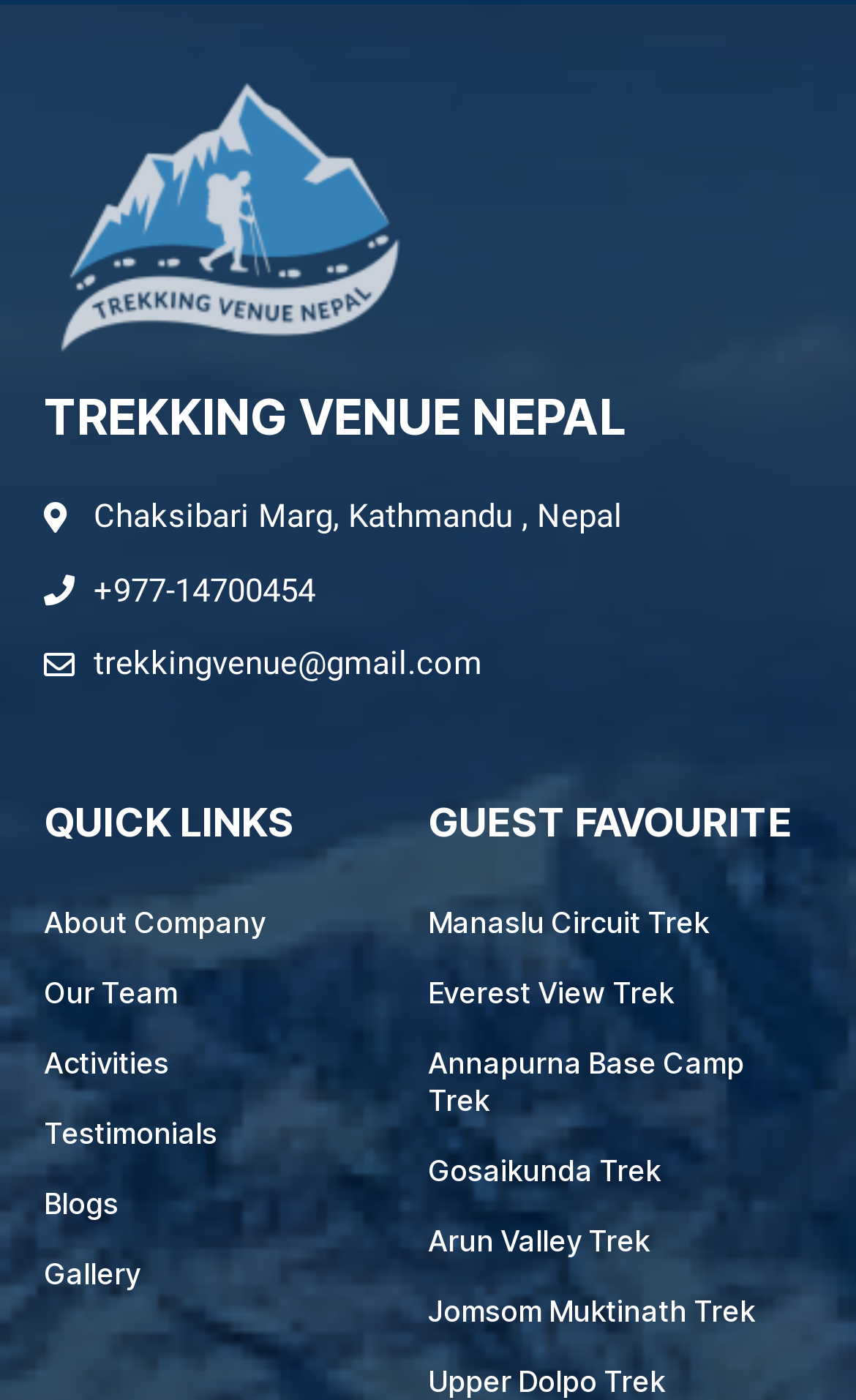Please identify the coordinates of the bounding box for the clickable region that will accomplish this instruction: "view the gallery".

[0.051, 0.897, 0.46, 0.924]